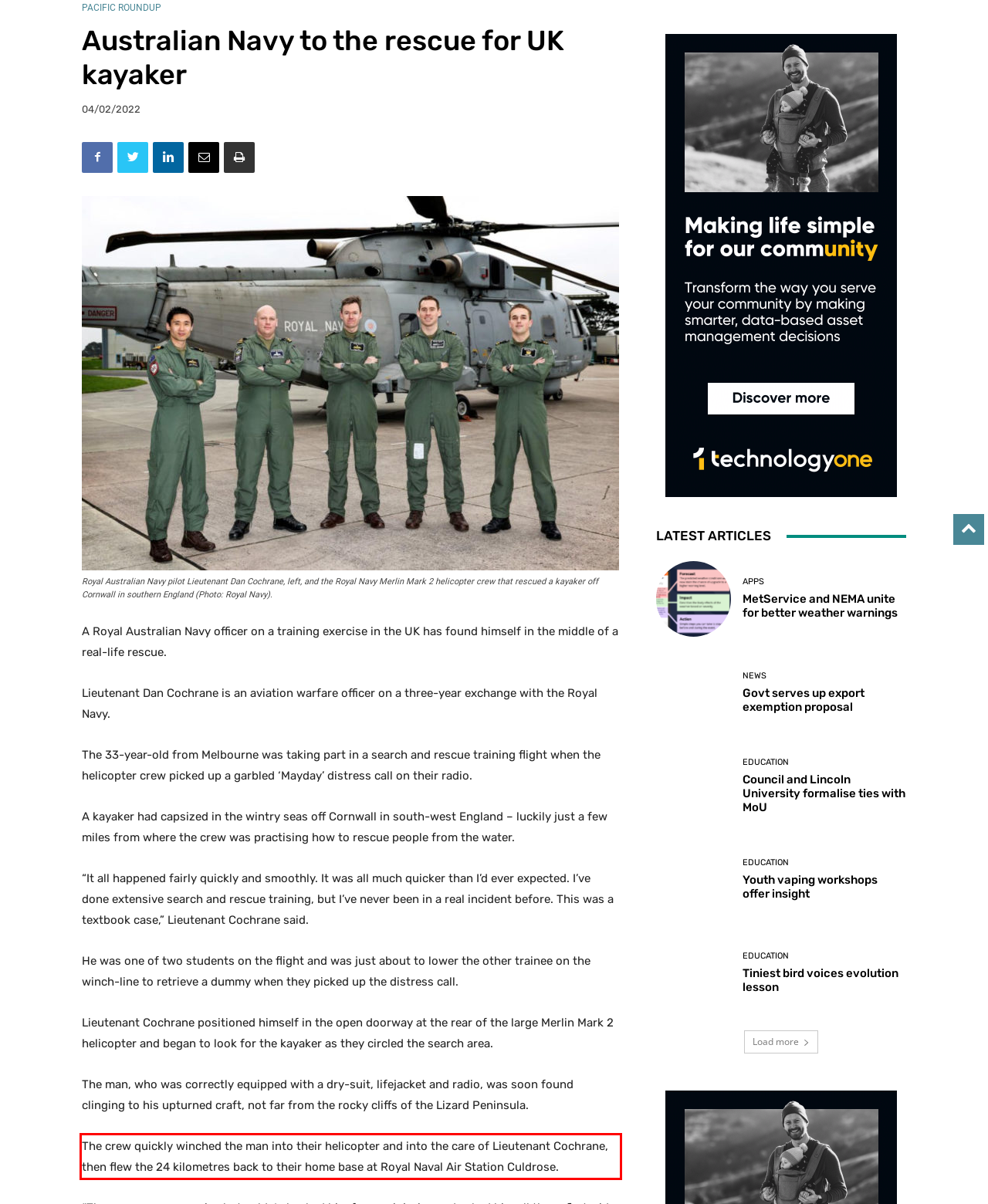Using the provided webpage screenshot, identify and read the text within the red rectangle bounding box.

The crew quickly winched the man into their helicopter and into the care of Lieutenant Cochrane, then flew the 24 kilometres back to their home base at Royal Naval Air Station Culdrose.